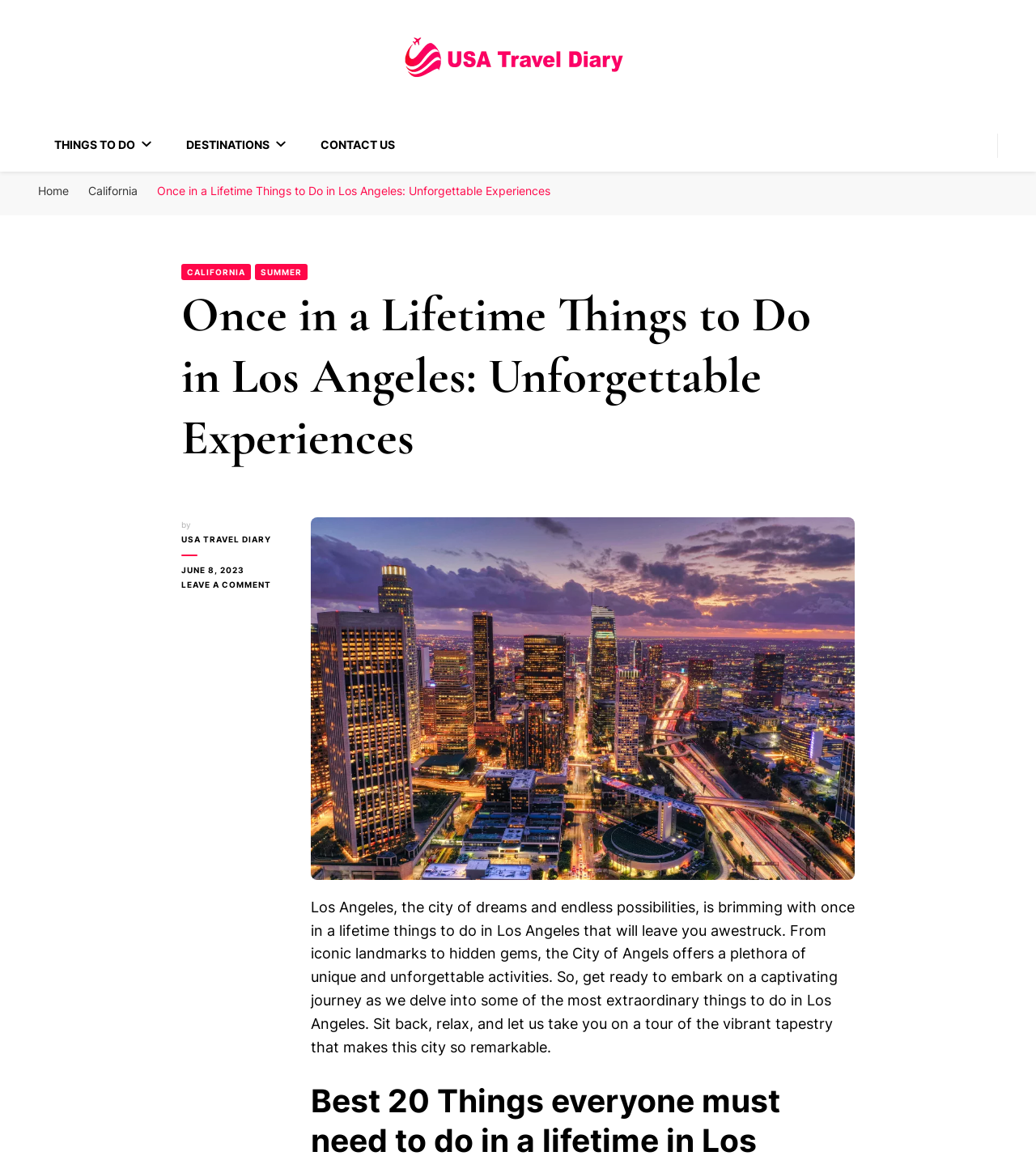What is the city being described in the article?
Using the visual information, respond with a single word or phrase.

Los Angeles